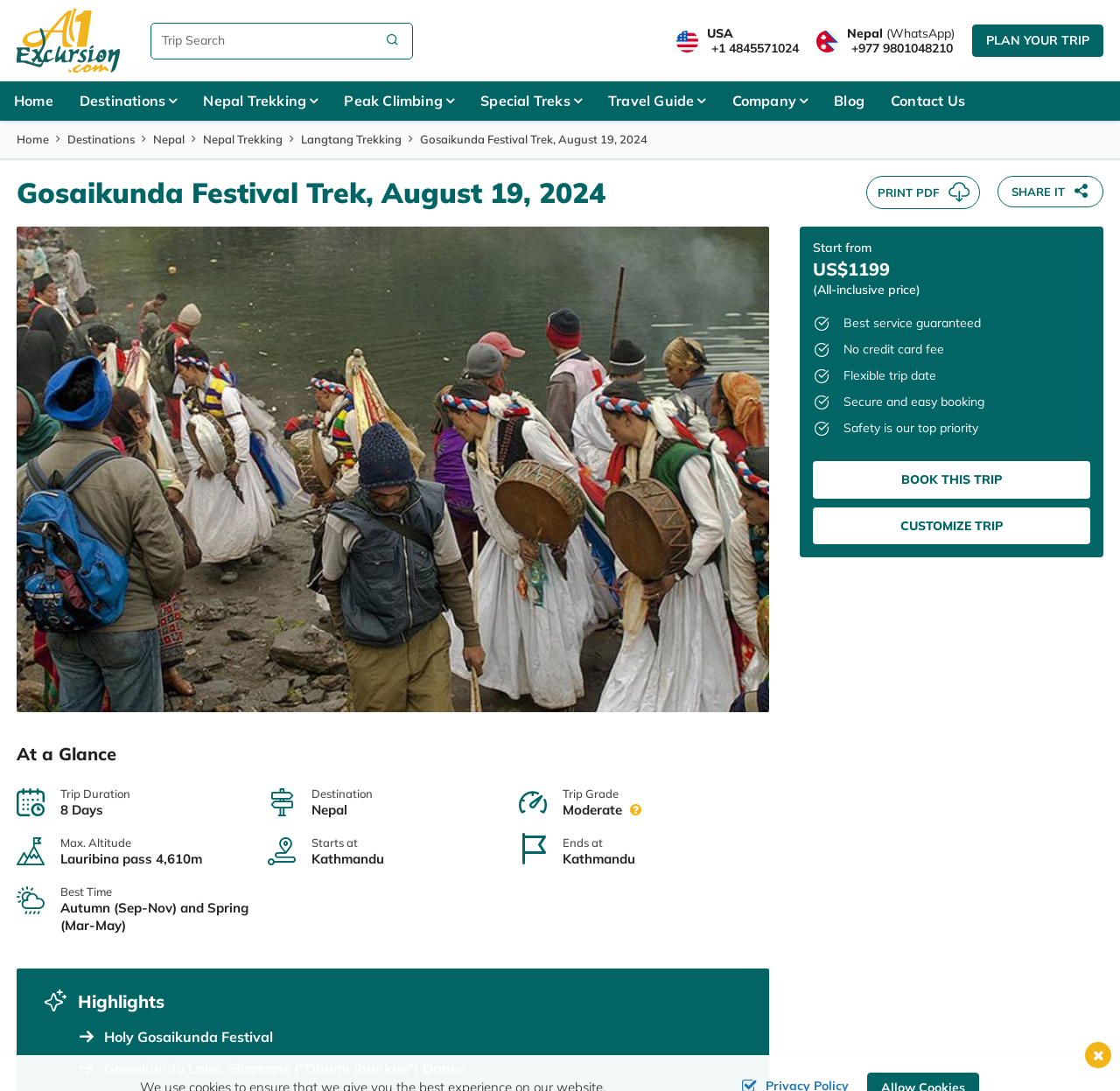What is the name of the festival trek?
Examine the screenshot and reply with a single word or phrase.

Gosaikunda Festival Trek